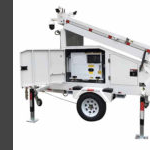What makes the trailer easy to transport?
Provide a short answer using one word or a brief phrase based on the image.

Sturdy wheels